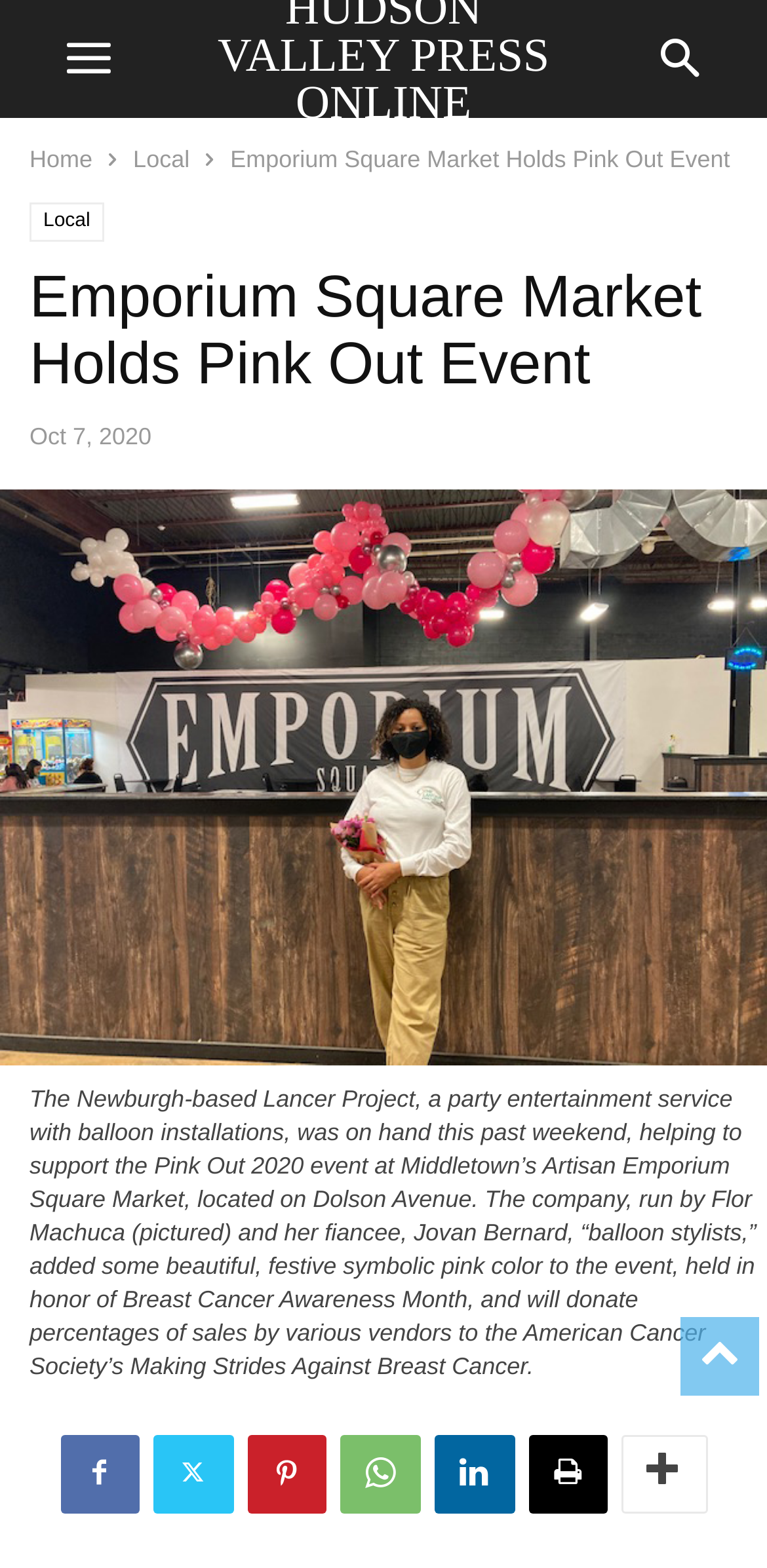What is the event held in honor of? Examine the screenshot and reply using just one word or a brief phrase.

Breast Cancer Awareness Month